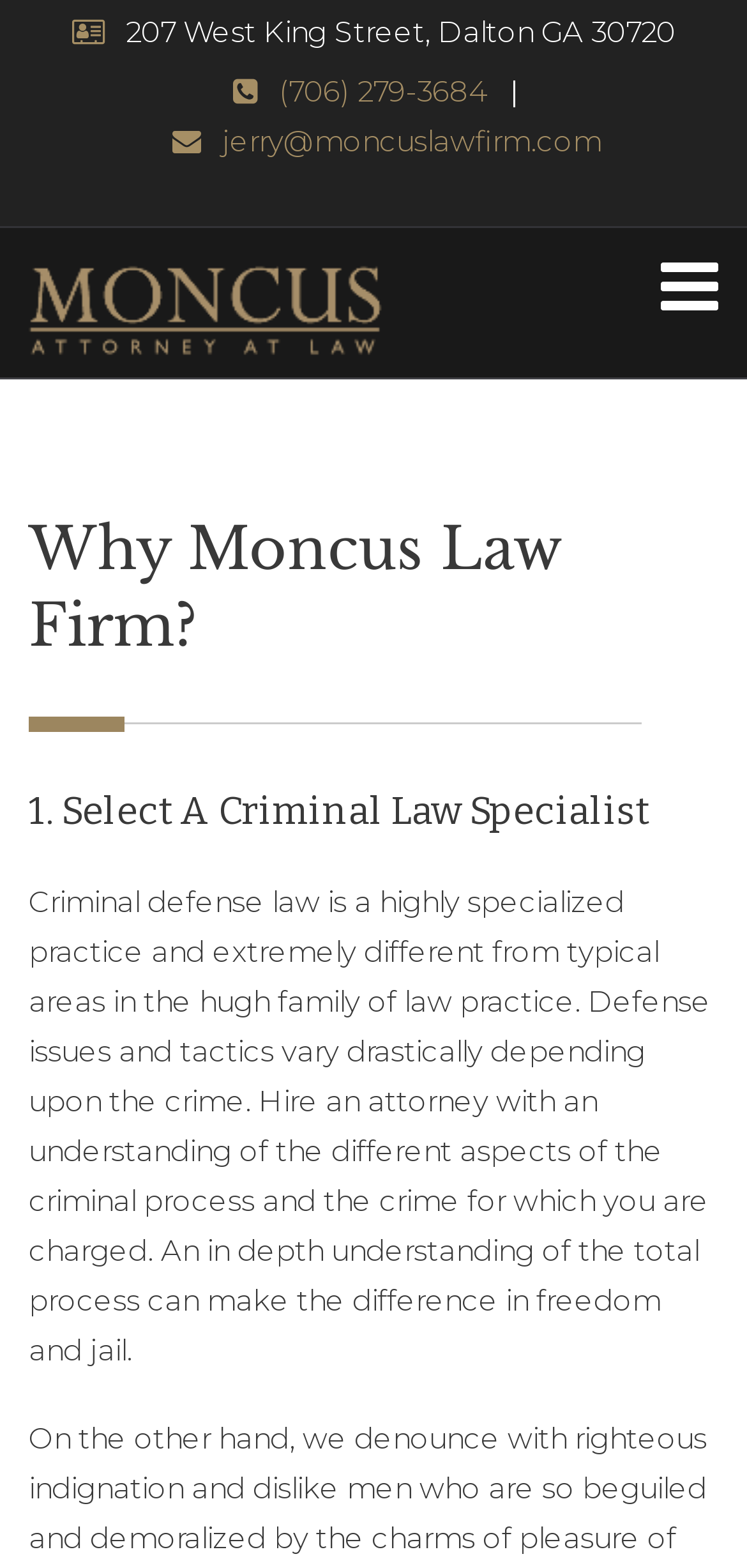Describe the webpage in detail, including text, images, and layout.

The webpage is about Moncus Law Firm, with the title "Why Moncus?" prominently displayed. At the top-left corner, there is a logo image. Below the logo, there is a heading that reads "Why Moncus Law Firm?".

On the top-right side, there is a section containing the law firm's contact information, including the address "207 West King Street, Dalton GA 30720", phone number "(706) 279-3684", and email address "jerry@moncuslawfirm.com".

Further down, there is a heading that says "1. Select A Criminal Law Specialist". Below this heading, there is a paragraph of text that explains the importance of hiring a criminal law specialist, highlighting the differences in defense issues and tactics depending on the crime, and the need for an attorney with in-depth understanding of the criminal process.

Overall, the webpage appears to be a brief introduction to the law firm and its specialization in criminal law.